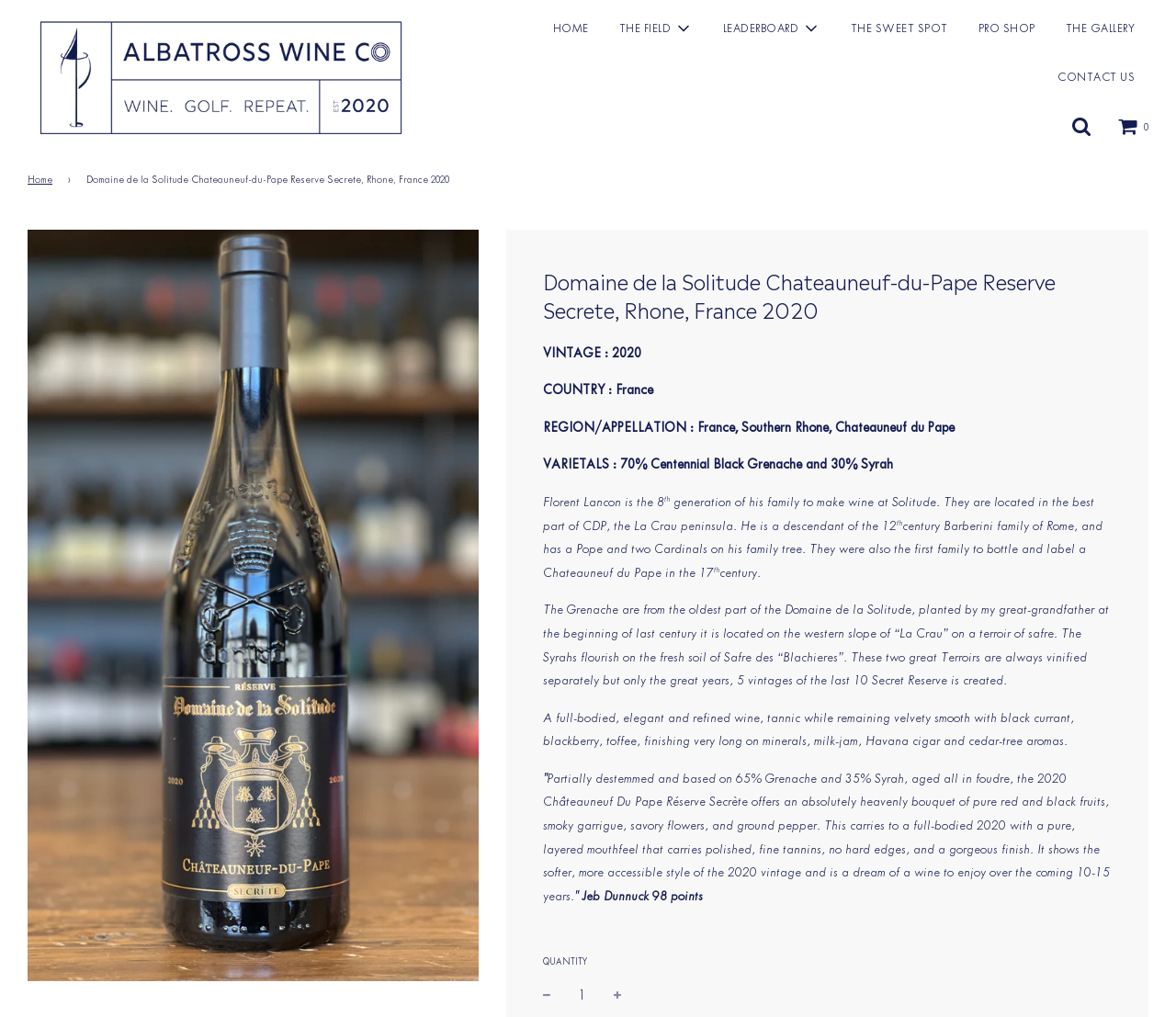Please identify the bounding box coordinates for the region that you need to click to follow this instruction: "Click the PRO SHOP link".

[0.82, 0.004, 0.892, 0.052]